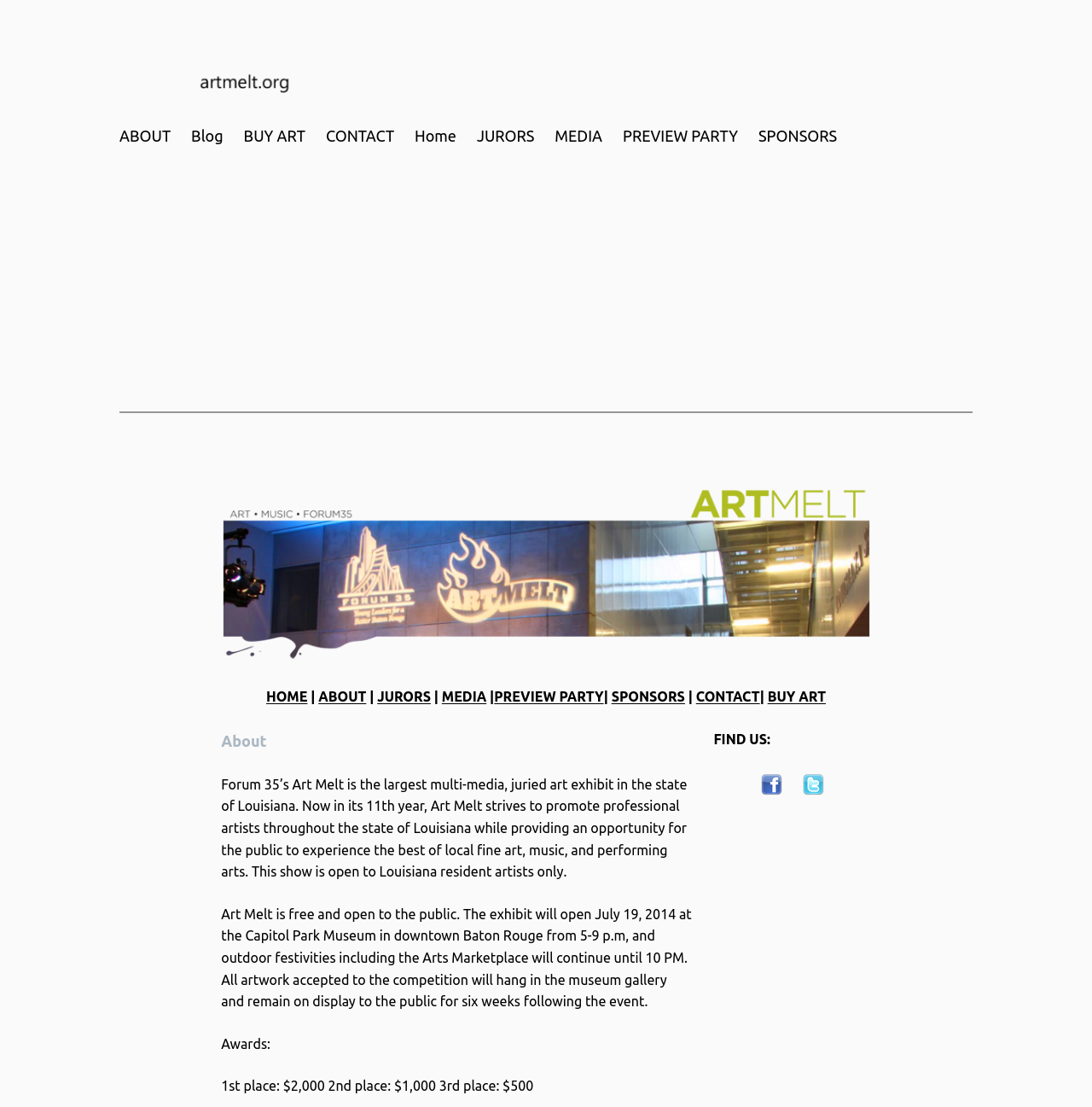Determine the bounding box coordinates for the region that must be clicked to execute the following instruction: "register now".

None